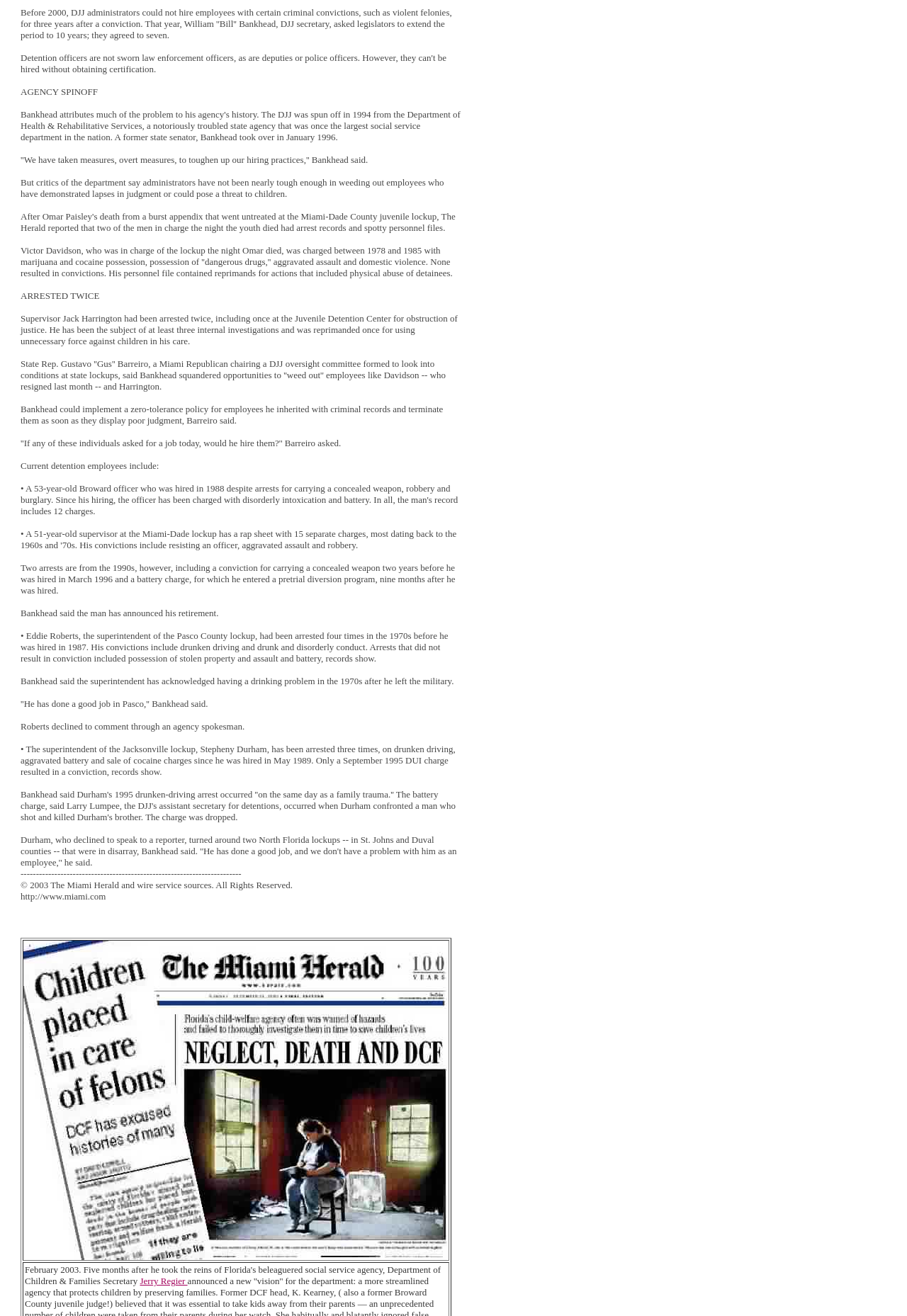Using the information in the image, give a comprehensive answer to the question: 
What is the name of the link at the bottom of the page?

The link at the bottom of the page is named 'Jerry Regier', which is located in a grid cell within a row element.